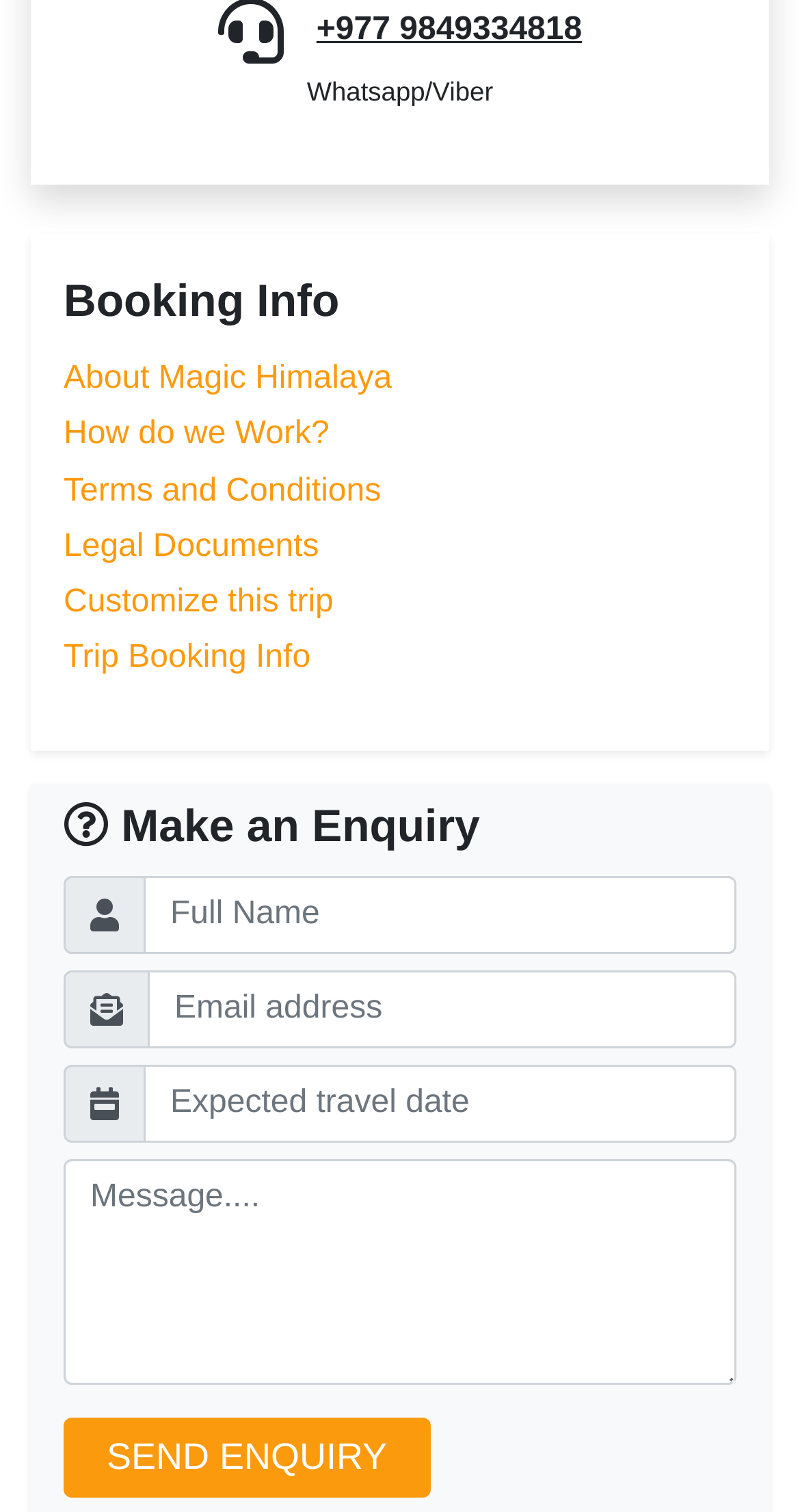Identify the coordinates of the bounding box for the element that must be clicked to accomplish the instruction: "Click the 'Customize this trip' link".

[0.079, 0.387, 0.417, 0.41]